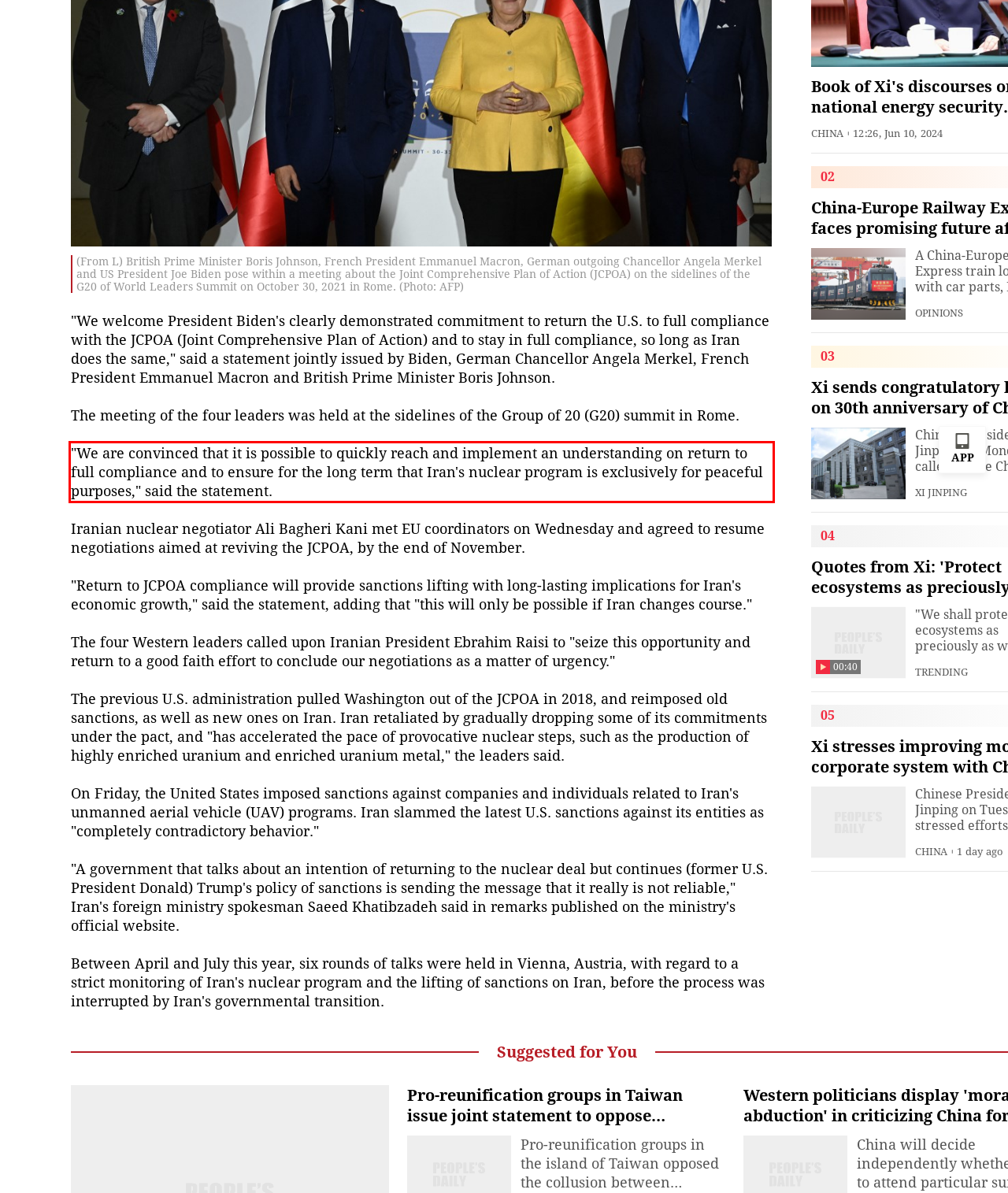Given a webpage screenshot with a red bounding box, perform OCR to read and deliver the text enclosed by the red bounding box.

"We are convinced that it is possible to quickly reach and implement an understanding on return to full compliance and to ensure for the long term that Iran's nuclear program is exclusively for peaceful purposes," said the statement.